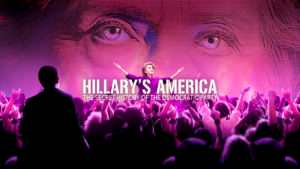What is the facial expression of Hillary Clinton in the image?
Answer the question using a single word or phrase, according to the image.

Intense gaze